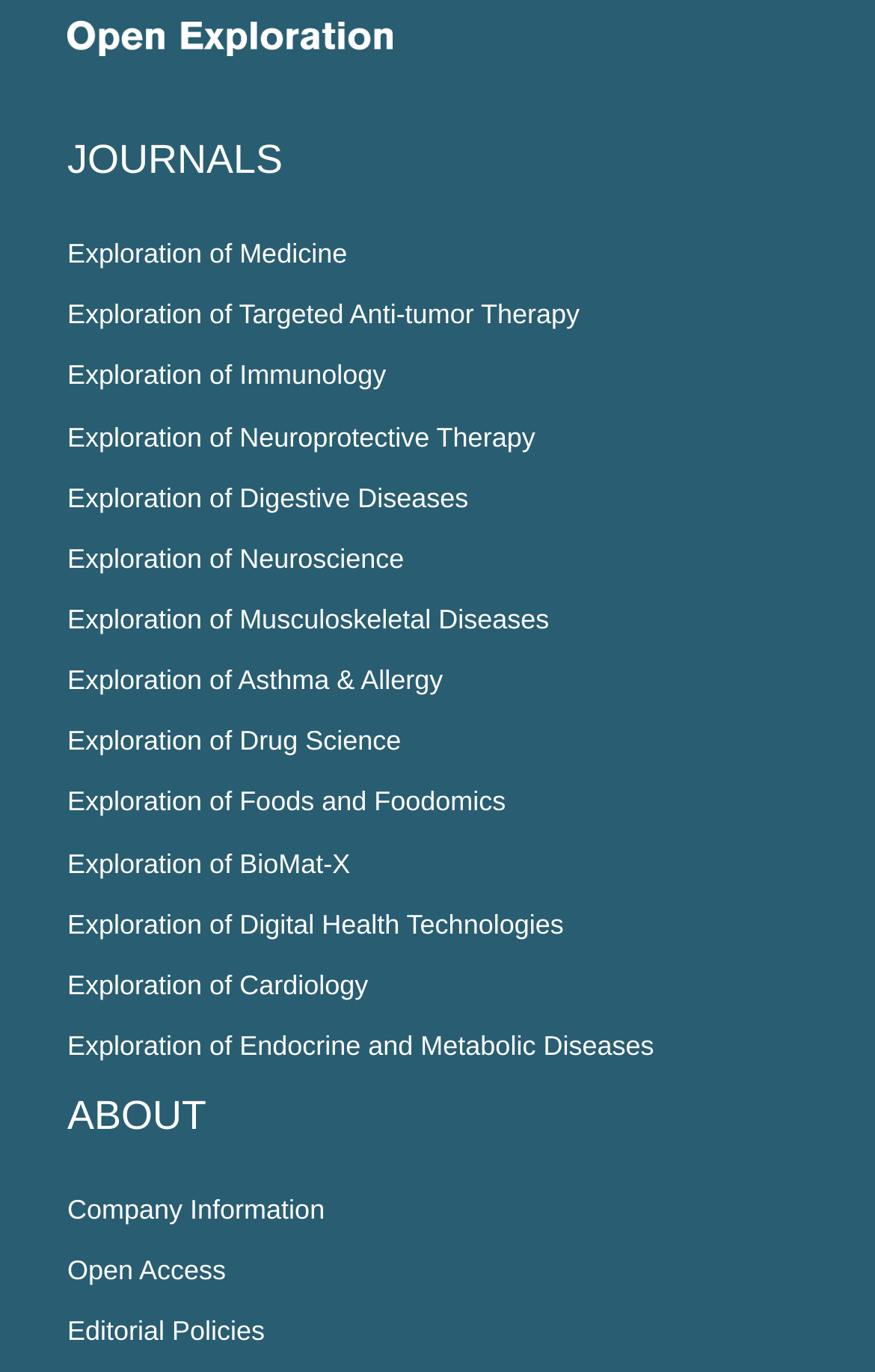What is the last link under the 'ABOUT' category?
By examining the image, provide a one-word or phrase answer.

Editorial Policies